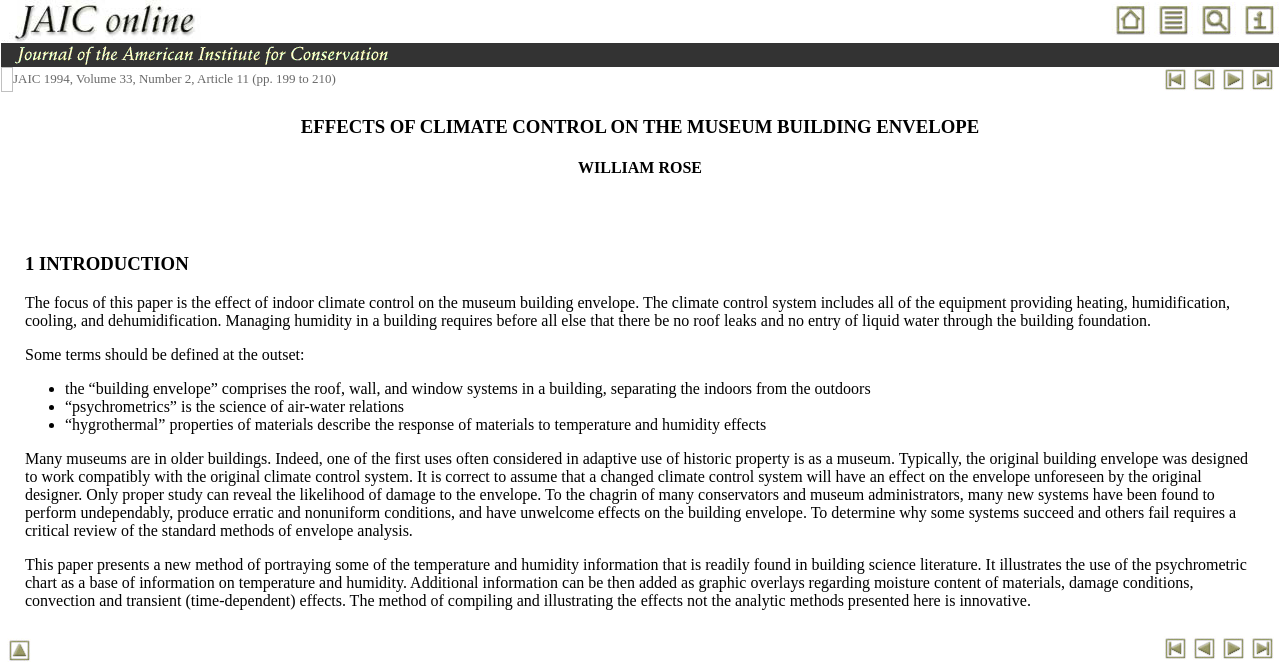Find the bounding box coordinates of the UI element according to this description: "Services".

None